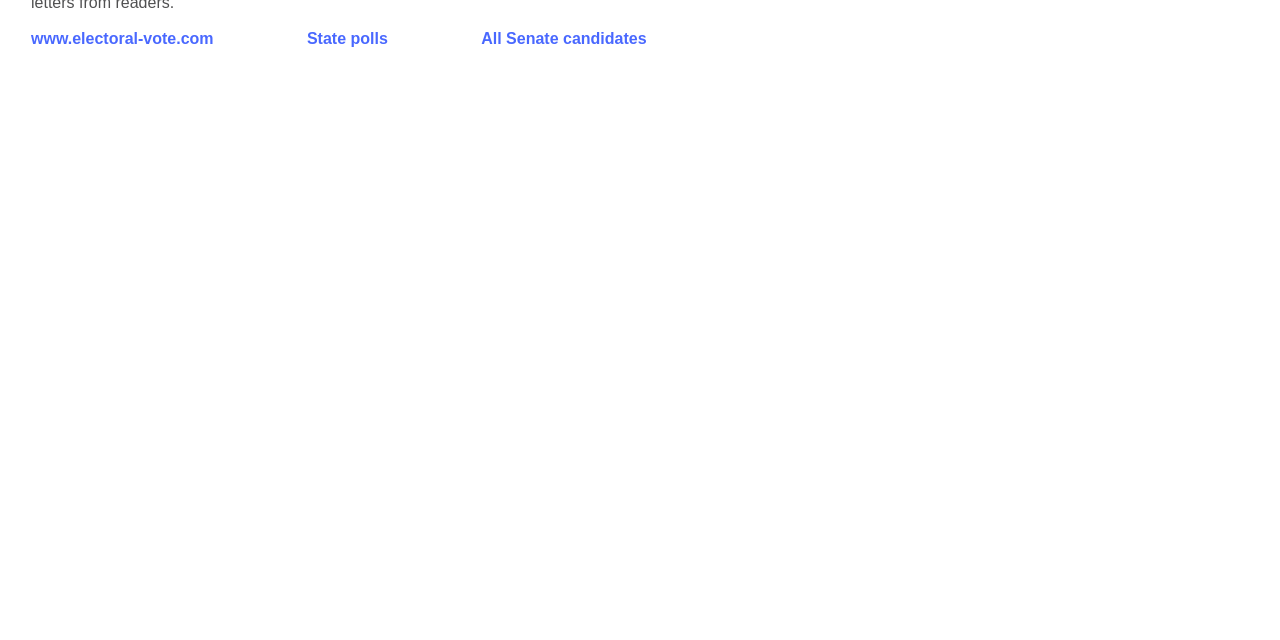Based on the element description: "www.electoral-vote.com", identify the UI element and provide its bounding box coordinates. Use four float numbers between 0 and 1, [left, top, right, bottom].

[0.024, 0.047, 0.167, 0.073]